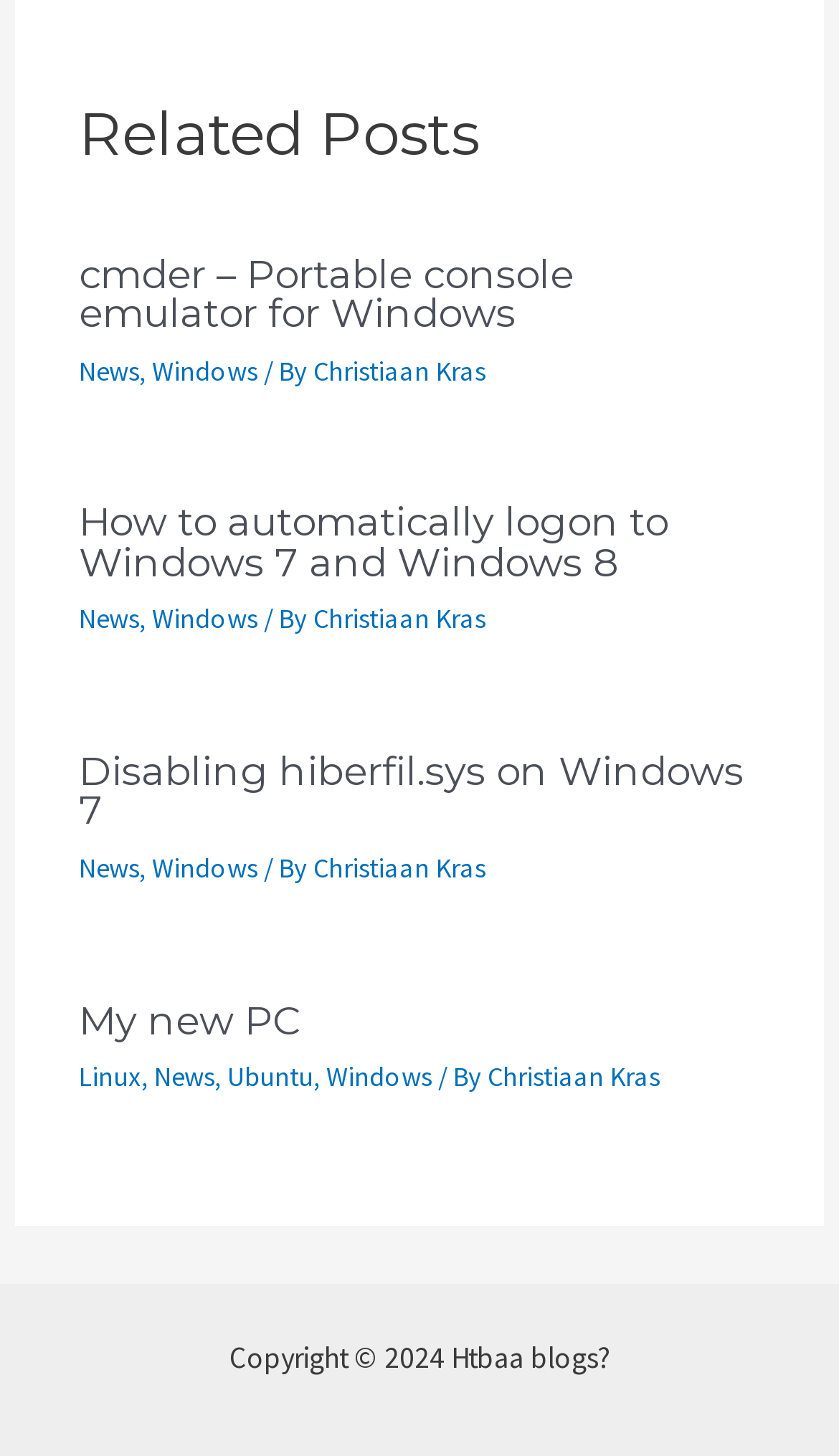Kindly determine the bounding box coordinates for the area that needs to be clicked to execute this instruction: "View How to automatically logon to Windows 7 and Windows 8".

[0.094, 0.342, 0.797, 0.403]